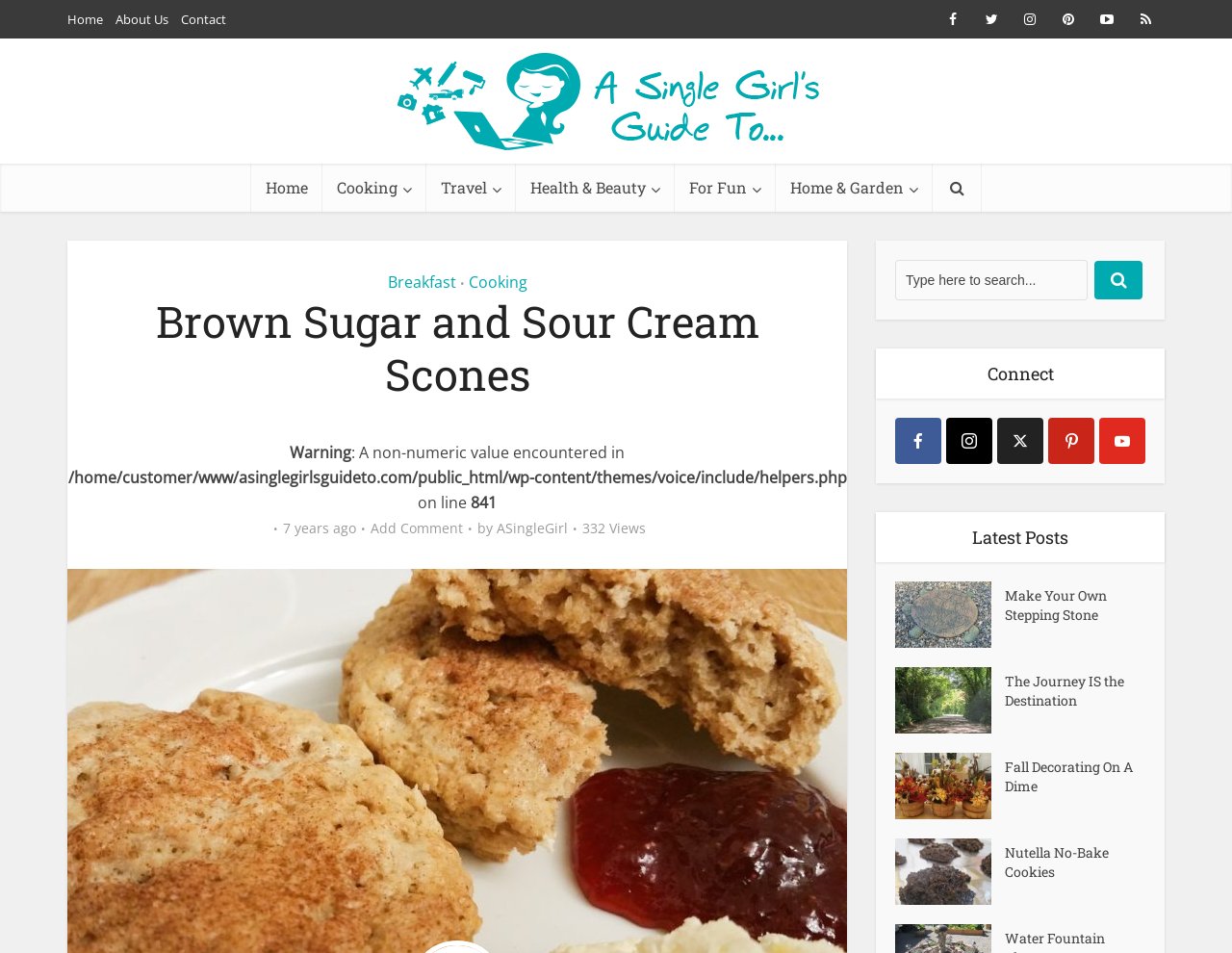Provide a short answer using a single word or phrase for the following question: 
What is the name of the blog?

A Single Girl's Guide To…